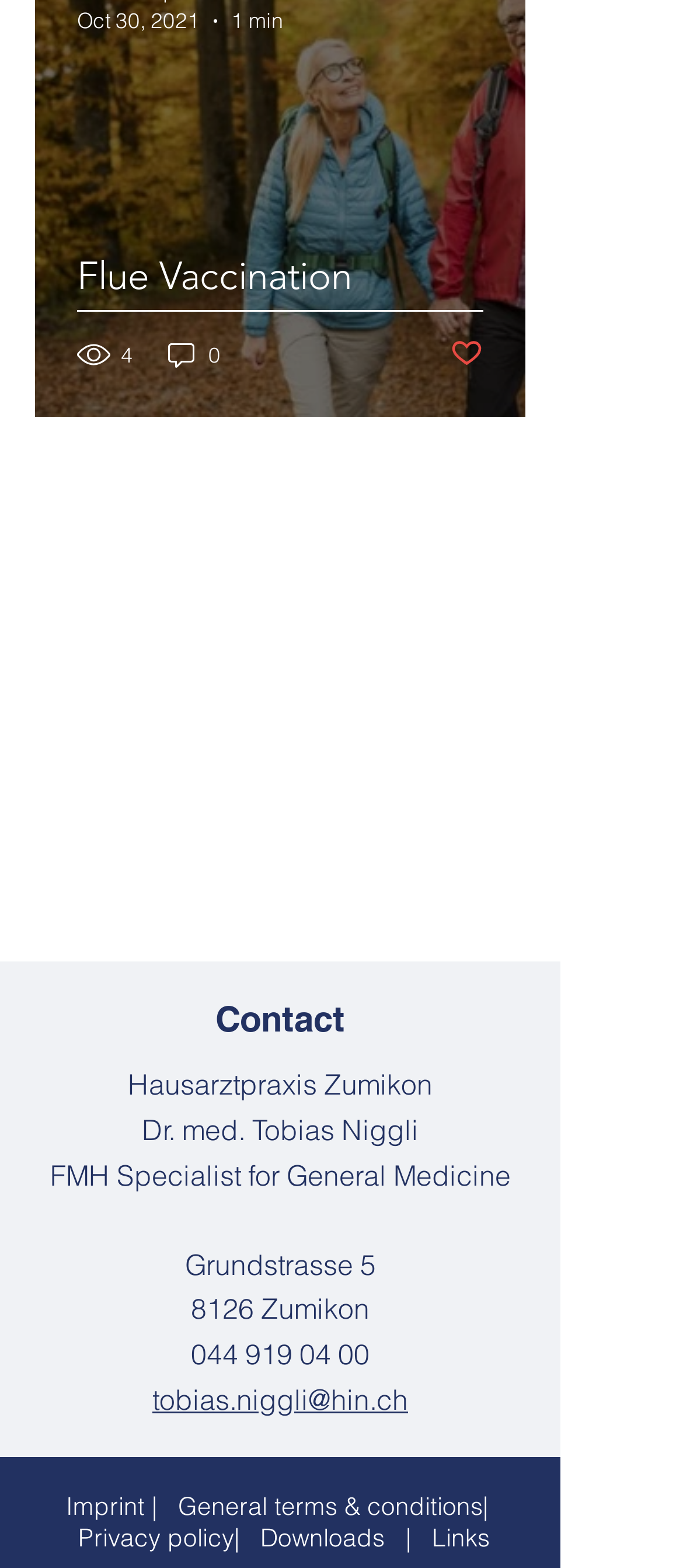Show the bounding box coordinates of the region that should be clicked to follow the instruction: "Click on the 'Links' link."

[0.632, 0.971, 0.717, 0.991]